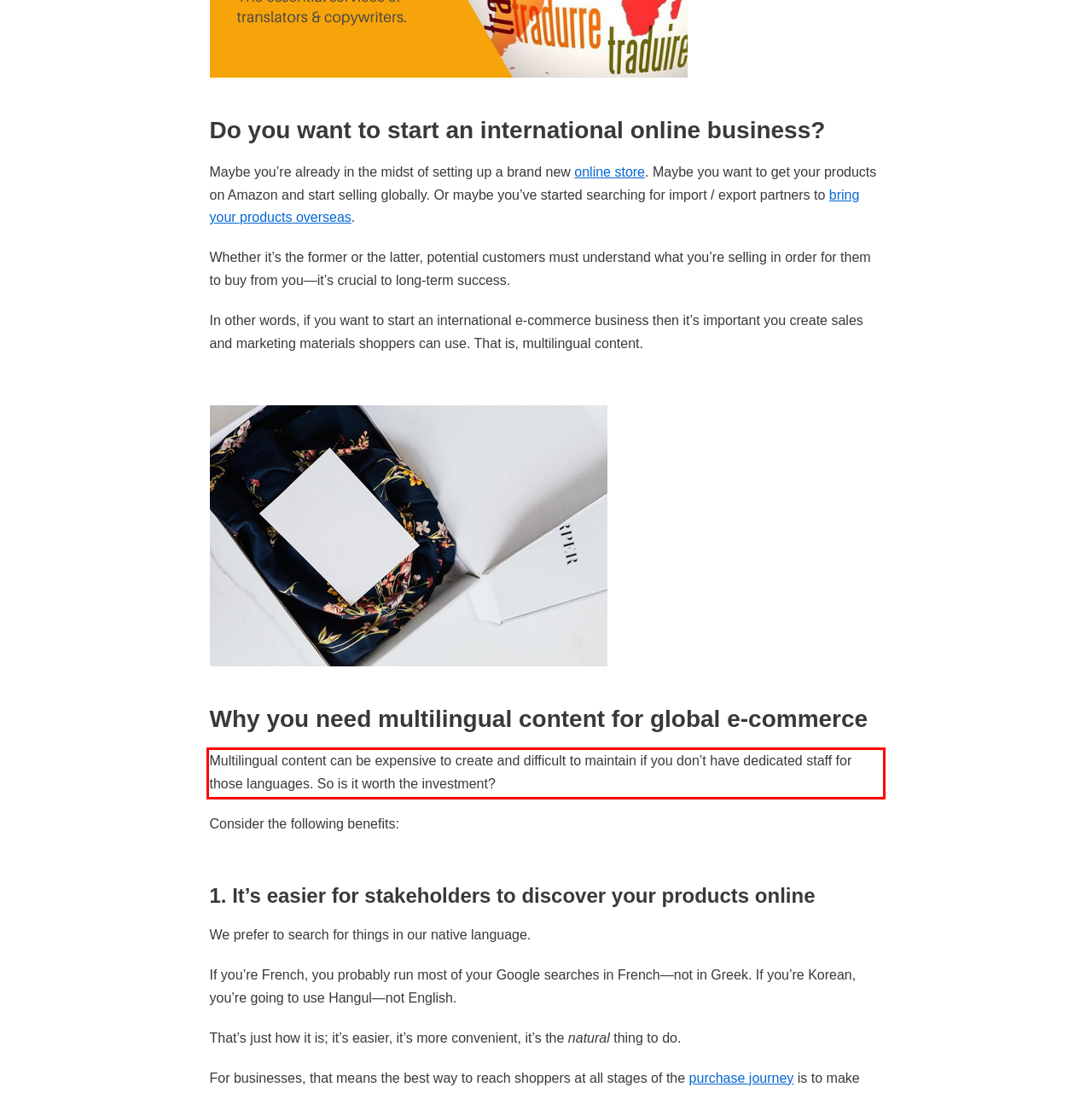Please extract the text content from the UI element enclosed by the red rectangle in the screenshot.

Multilingual content can be expensive to create and difficult to maintain if you don’t have dedicated staff for those languages. So is it worth the investment?